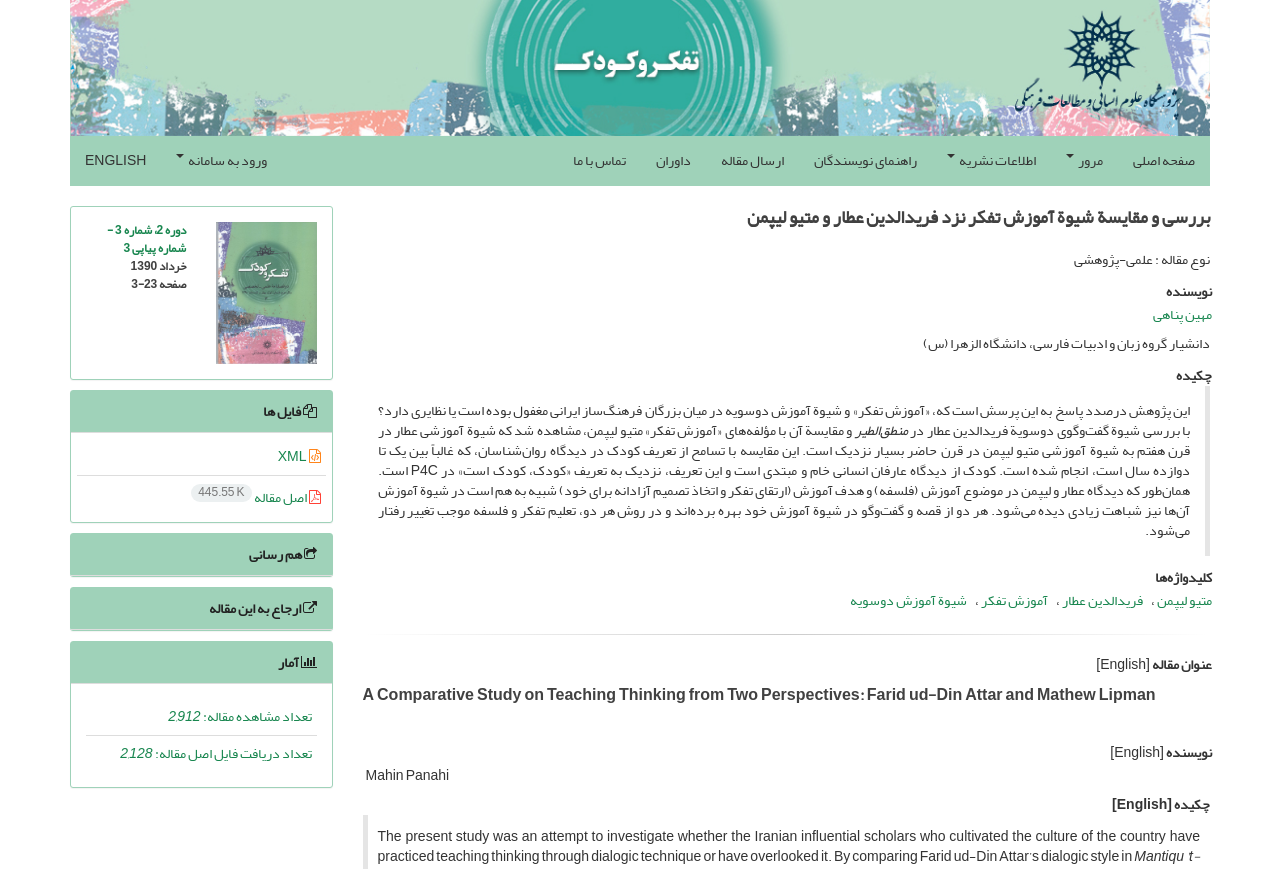How many times has the article been viewed?
Look at the image and respond to the question as thoroughly as possible.

The number of views of the article can be found in the static text element with the text 'تعداد مشاهده مقاله:' and the number '2,912'. This information is located at the bottom of the webpage in the section that provides statistics about the article.